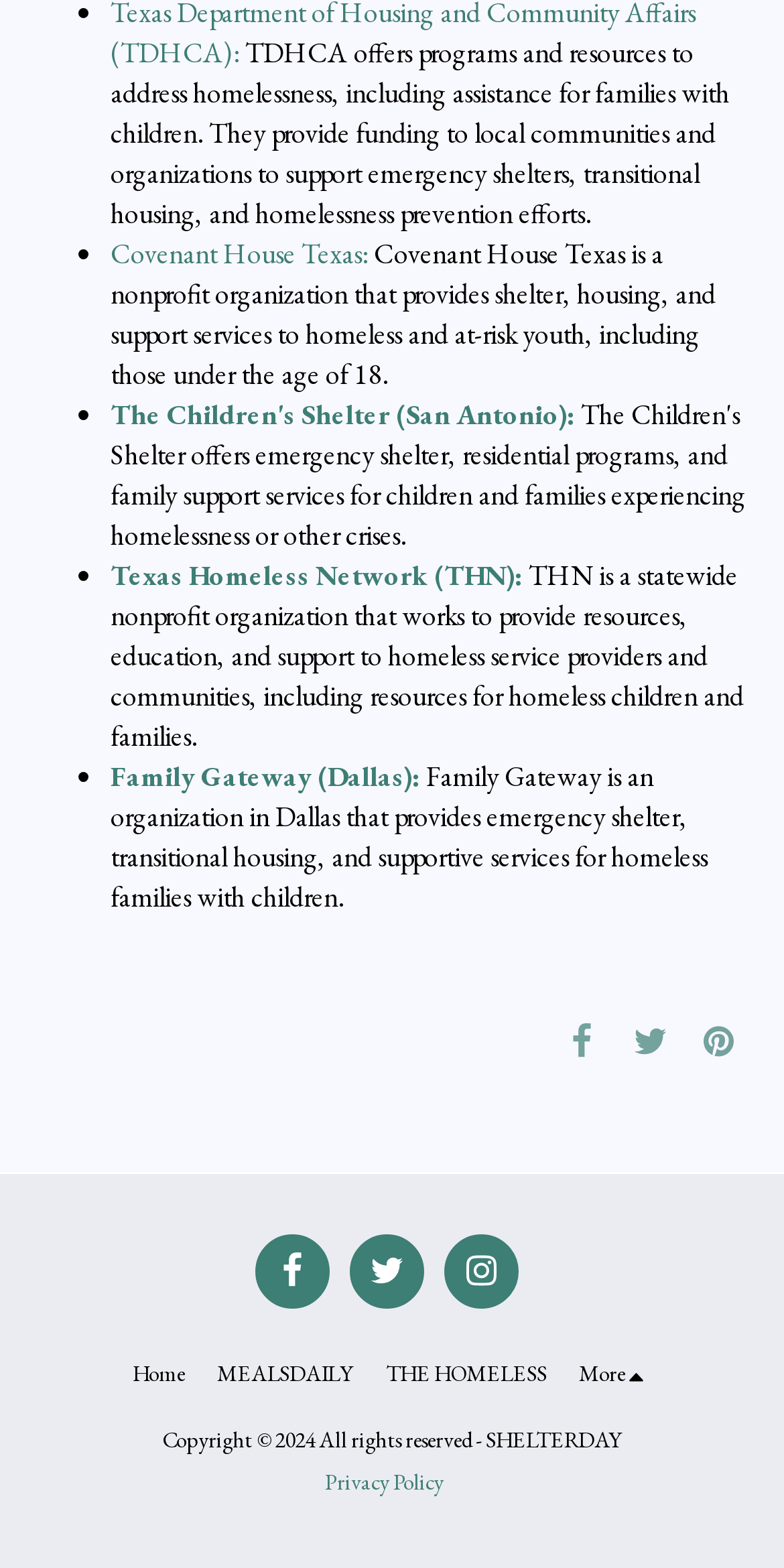Please provide the bounding box coordinate of the region that matches the element description: The Children's Shelter (San Antonio):. Coordinates should be in the format (top-left x, top-left y, bottom-right x, bottom-right y) and all values should be between 0 and 1.

[0.141, 0.252, 0.733, 0.276]